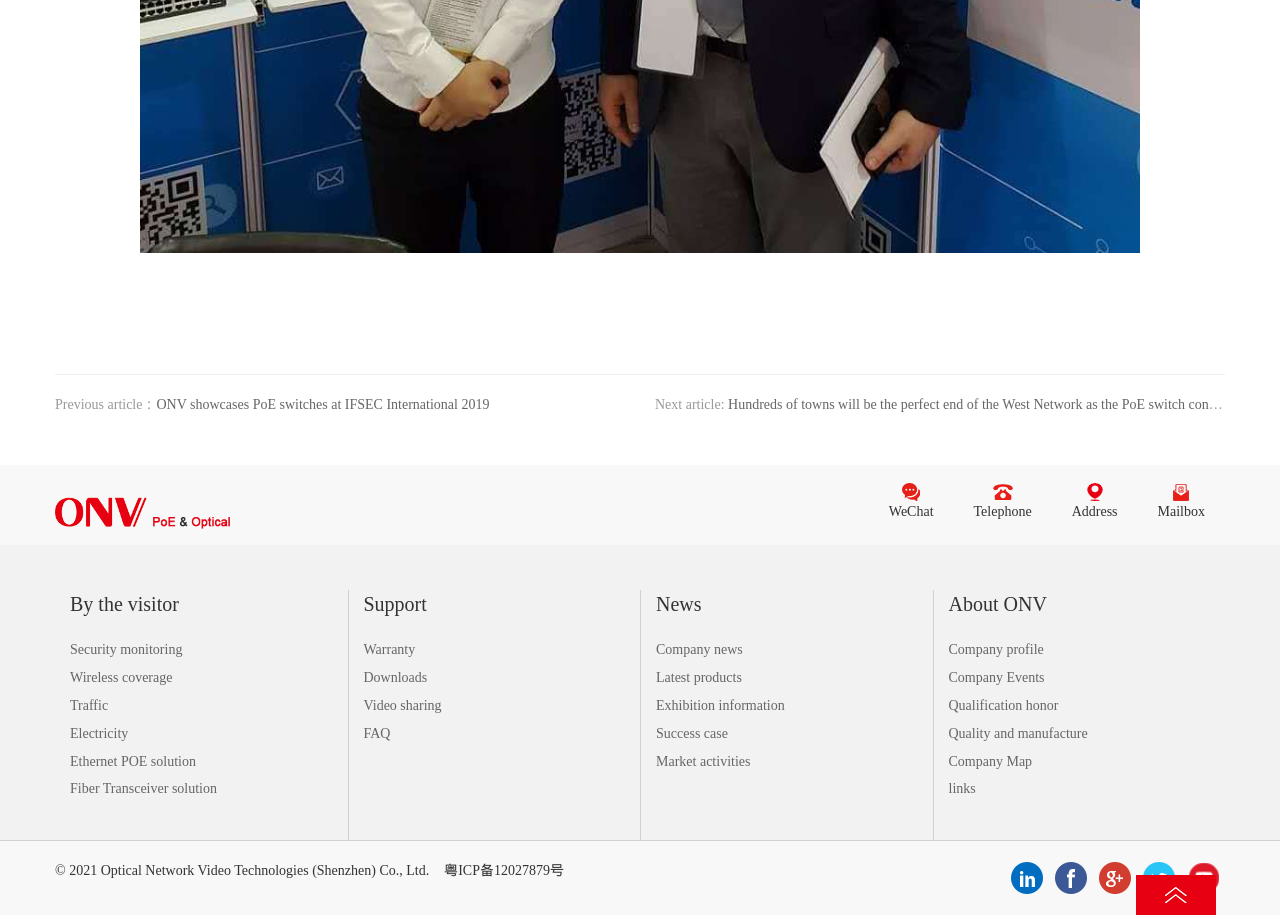Please give a one-word or short phrase response to the following question: 
How many social media links are there in the footer?

4